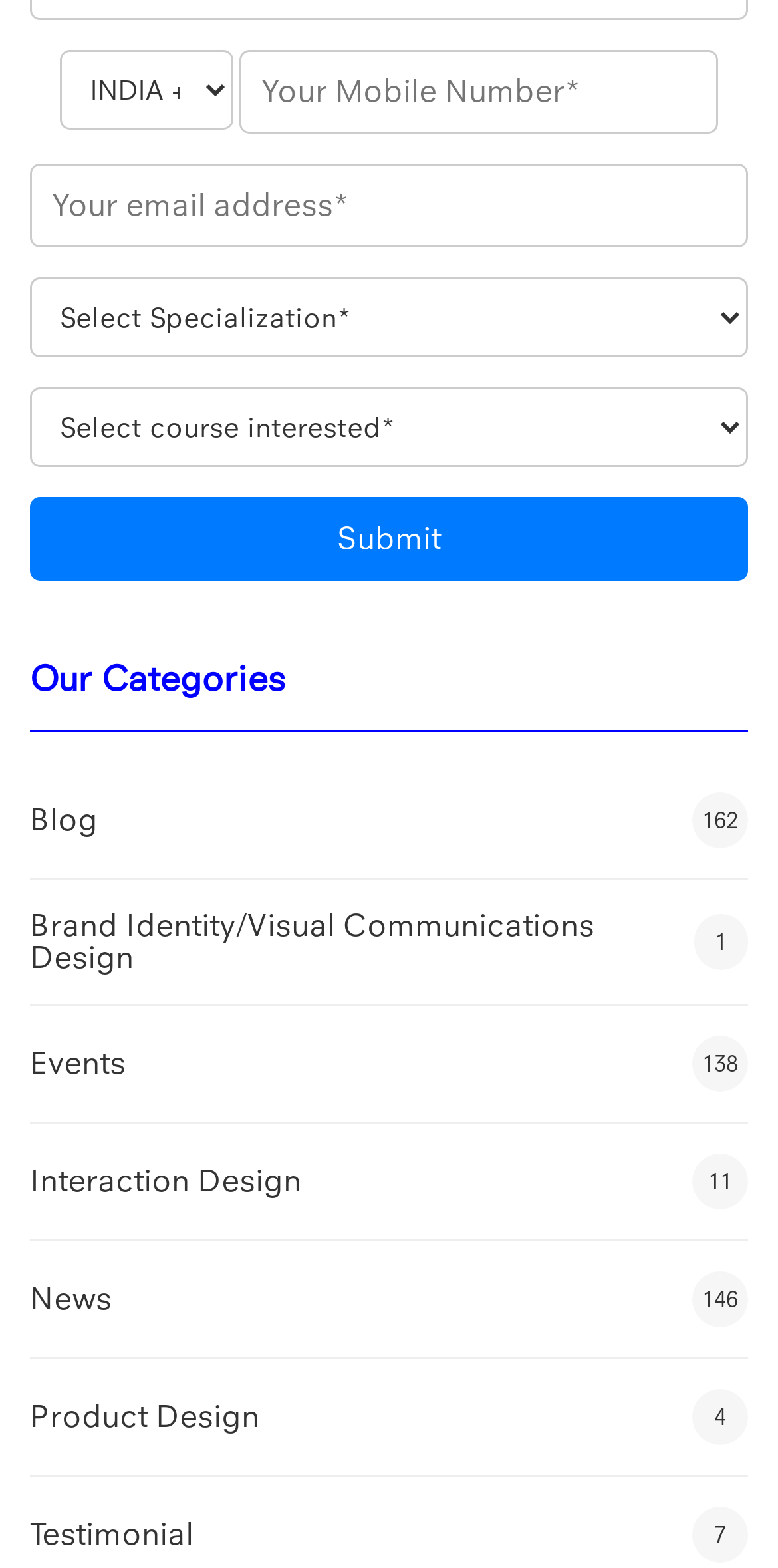Identify the bounding box for the described UI element: "value="Submit"".

[0.038, 0.317, 0.962, 0.37]